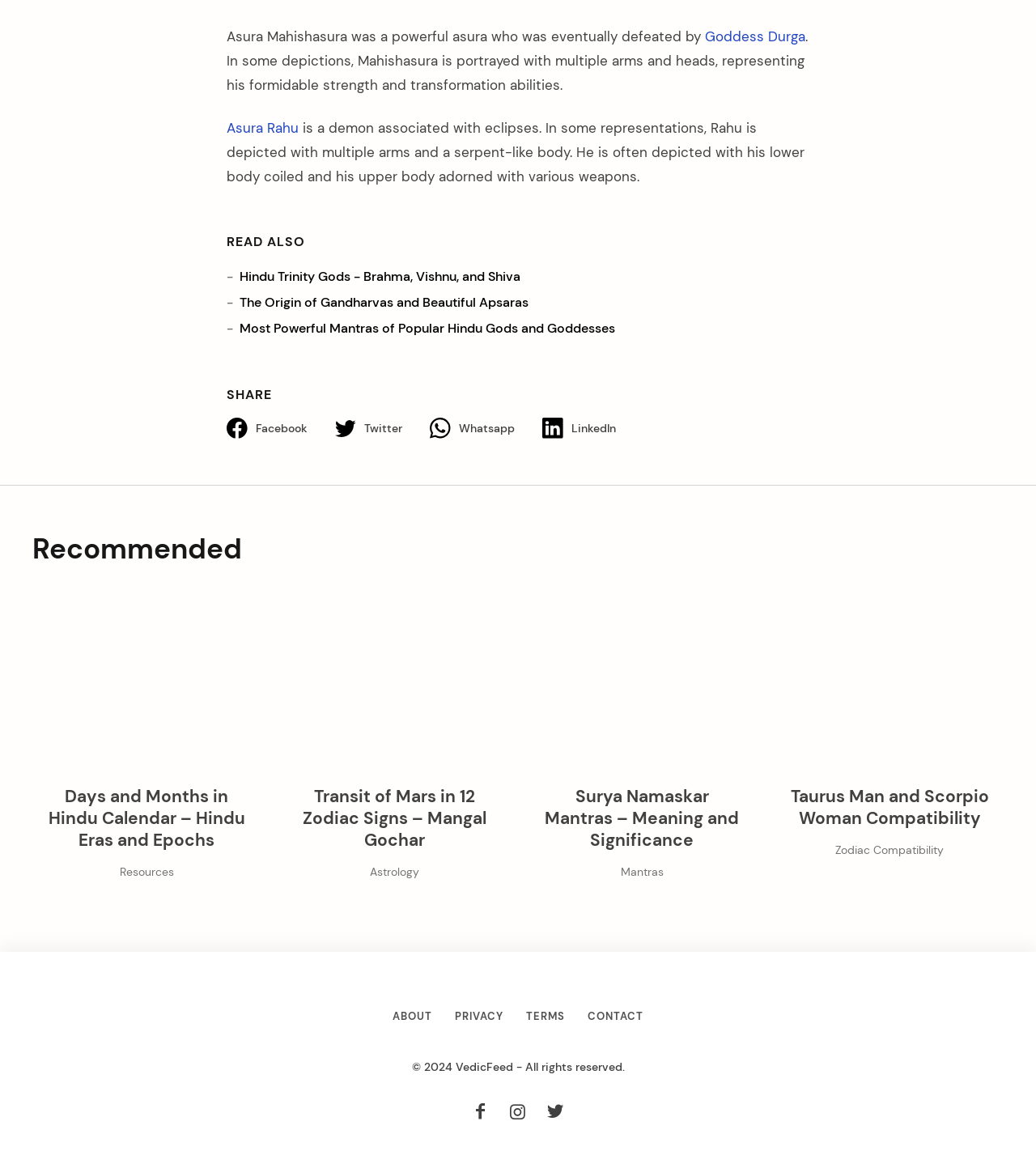Point out the bounding box coordinates of the section to click in order to follow this instruction: "Visit the ABOUT page".

[0.379, 0.864, 0.417, 0.876]